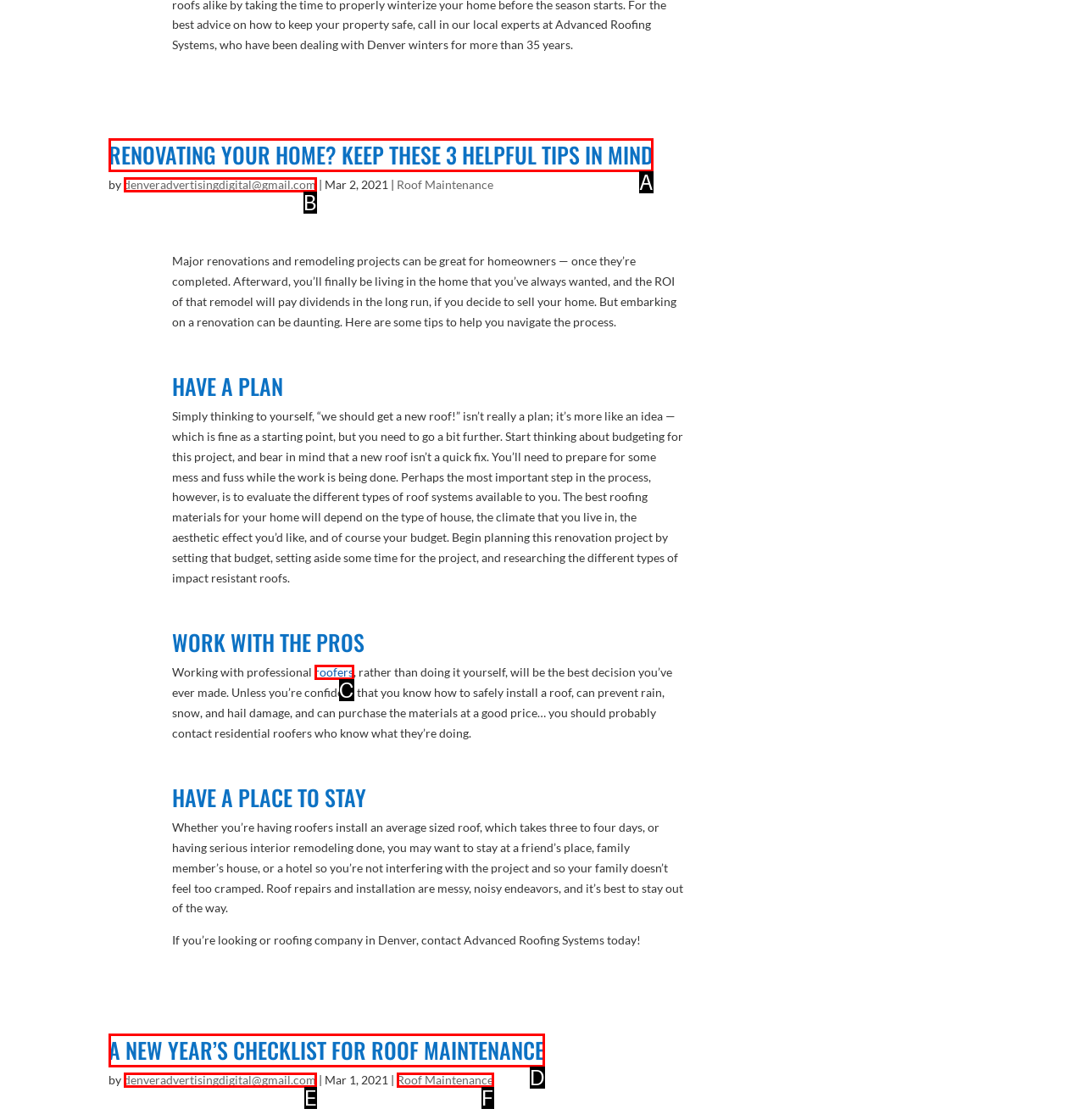Identify the letter corresponding to the UI element that matches this description: roofers
Answer using only the letter from the provided options.

C